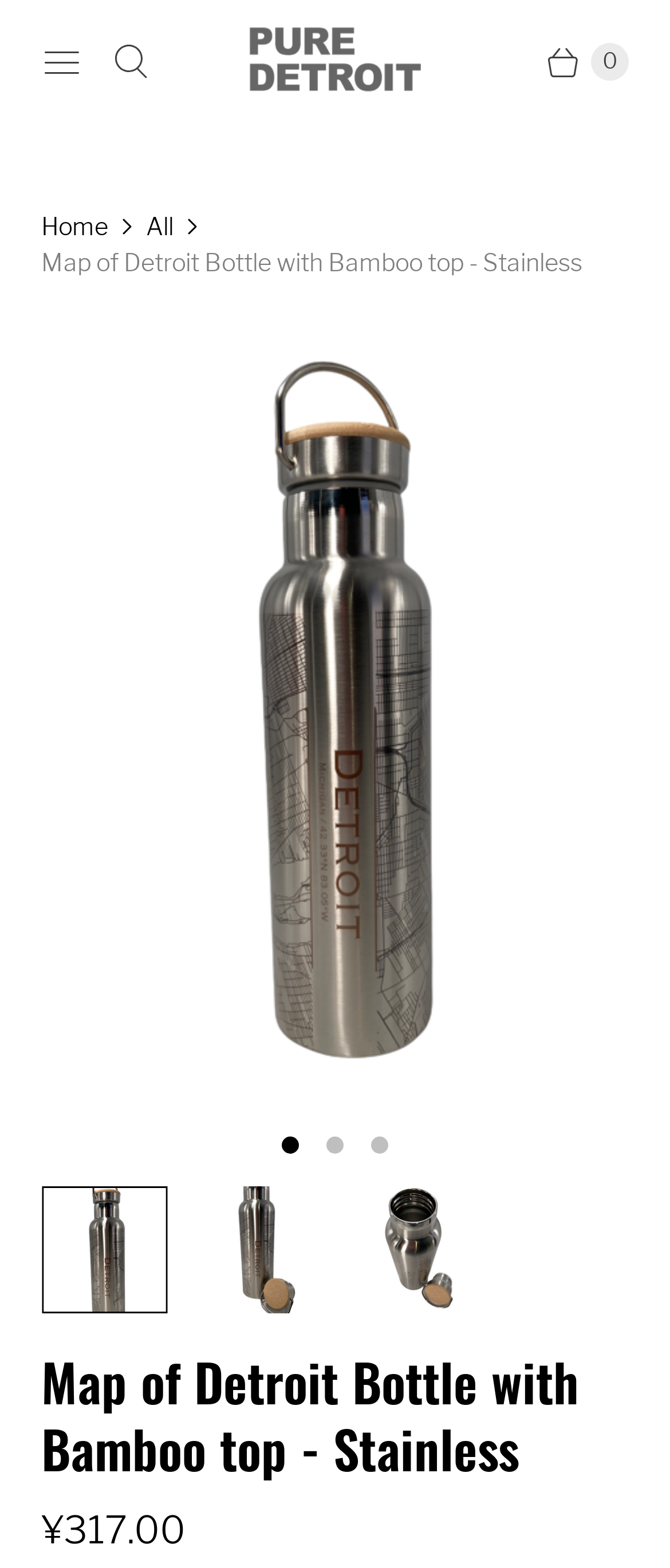Using the format (top-left x, top-left y, bottom-right x, bottom-right y), provide the bounding box coordinates for the described UI element. All values should be floating point numbers between 0 and 1: aria-label="Pure Detroit"

[0.372, 0.018, 0.628, 0.061]